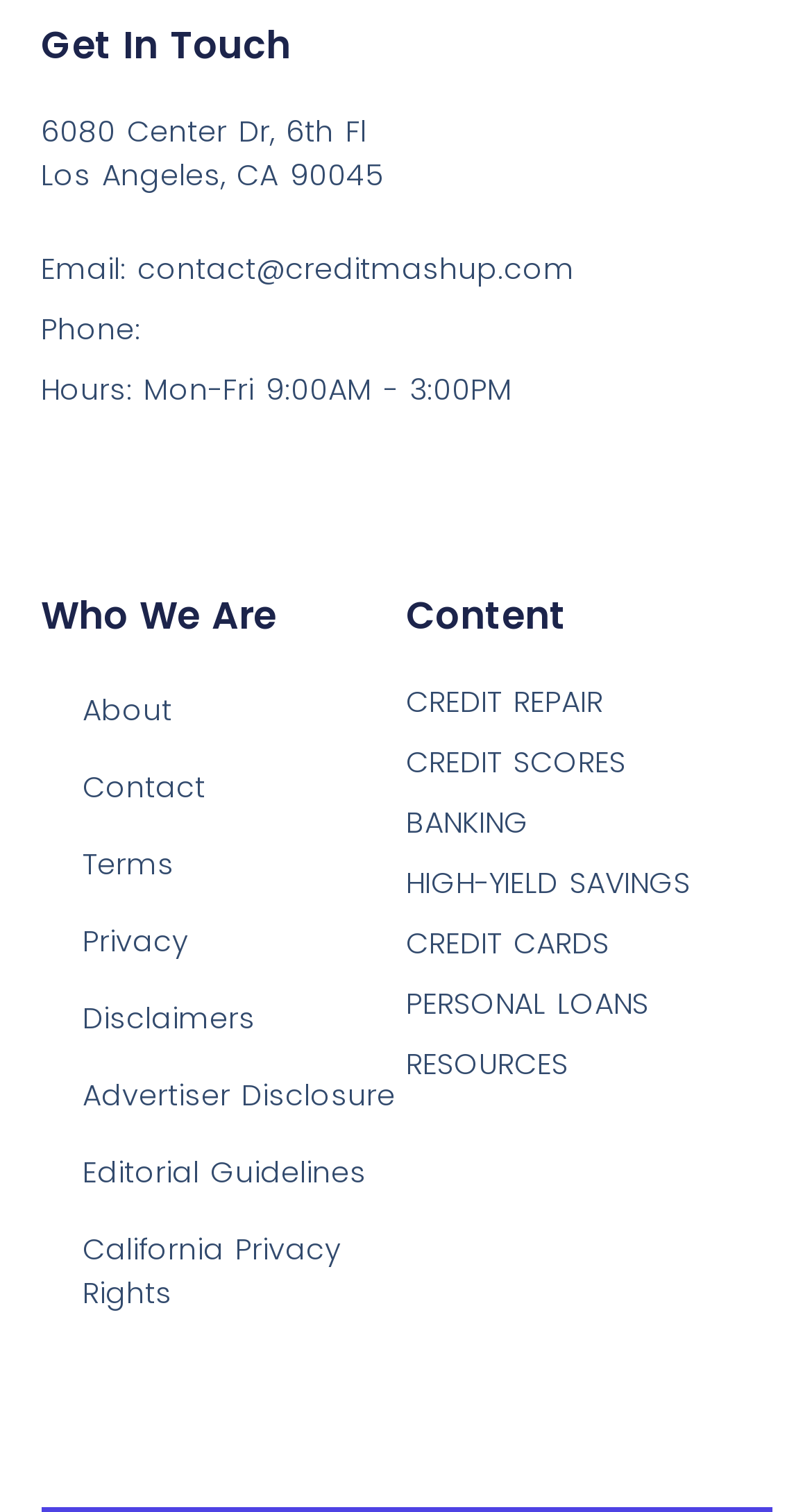What type of loans does the company offer?
Please answer the question as detailed as possible based on the image.

Based on the links provided on the webpage, it can be inferred that the company offers personal loans, as there is a link titled 'PERSONAL LOANS'.